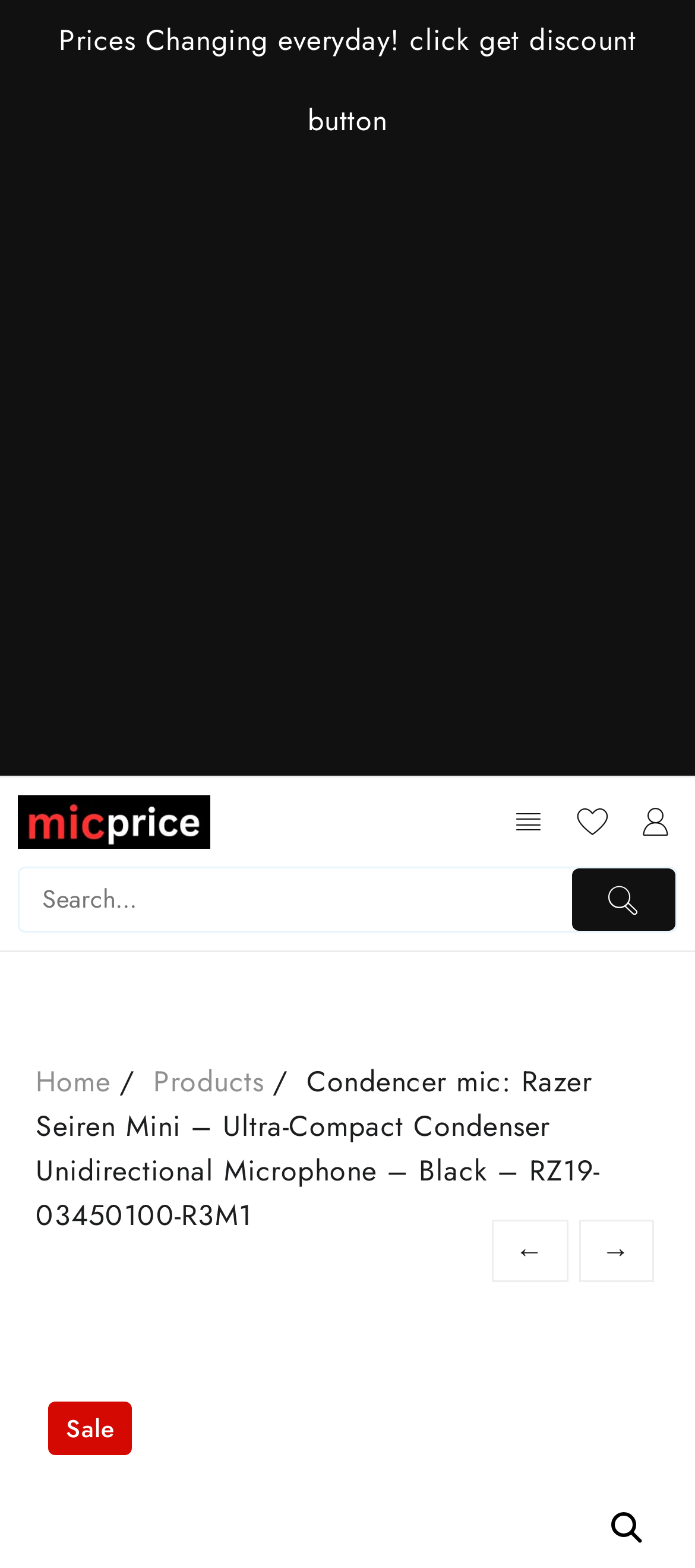Give a detailed account of the webpage, highlighting key information.

The webpage is about the Razer Seiren Mini, a compact condenser microphone. At the top, there is a notification stating "Prices Changing everyday! click get discount button". Below this notification, there is an advertisement iframe that spans the entire width of the page. 

On the left side, there is a link to "Mic Price" accompanied by an image of the microphone. Next to it, there is a search textbox with a search button on the right. 

On the right side, there are three buttons with icons: a heart, a cart, and a share icon. 

Below these elements, there is a breadcrumbs navigation section that shows the current page's location in the website's hierarchy. It starts with "Home" and ends with the current page's title, "Condencer mic: Razer Seiren Mini – Ultra-Compact Condenser Unidirectional Microphone – Black – RZ19-03450100-R3M1". 

At the bottom of the page, there are two arrow links, "←" and "→", which are likely used for pagination. Next to them, there is a "Sale" label, and at the very bottom, there is a magnifying glass icon link.